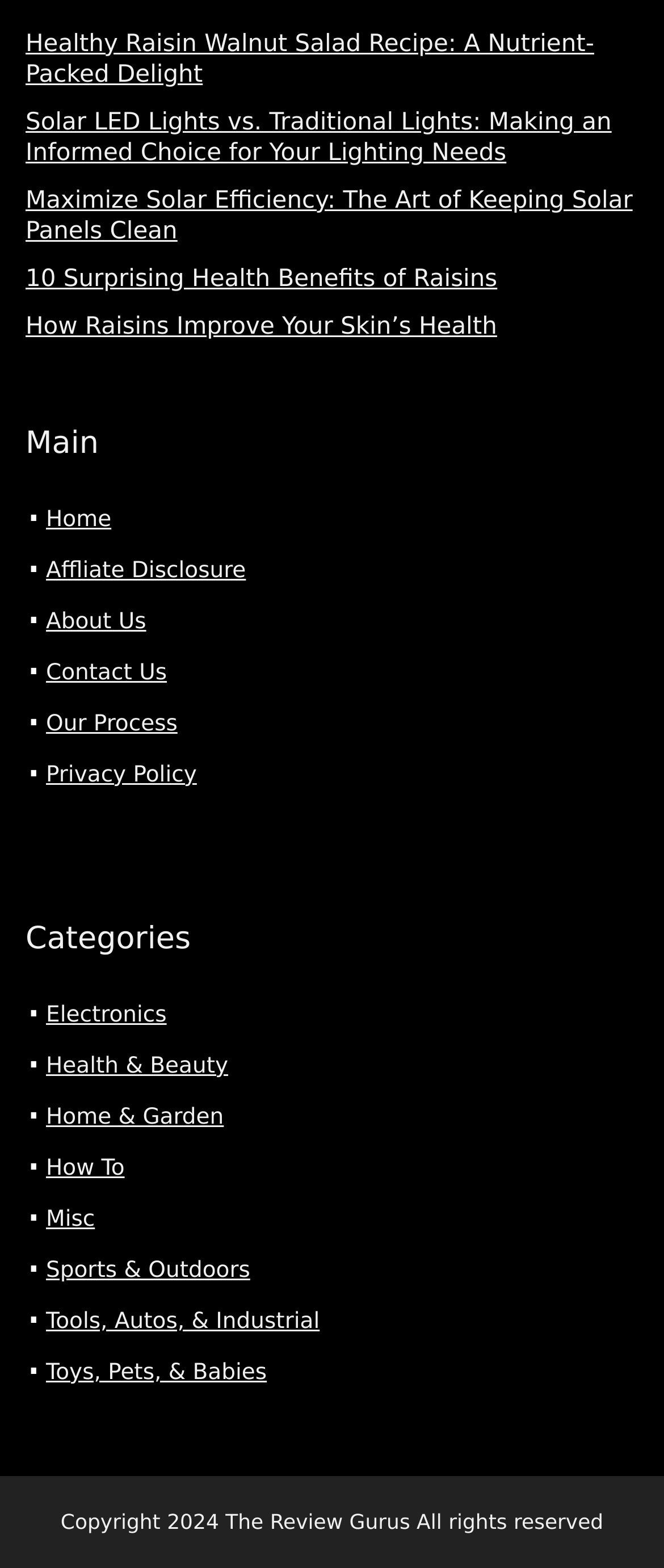Provide your answer in one word or a succinct phrase for the question: 
How many links are listed under the main section?

5